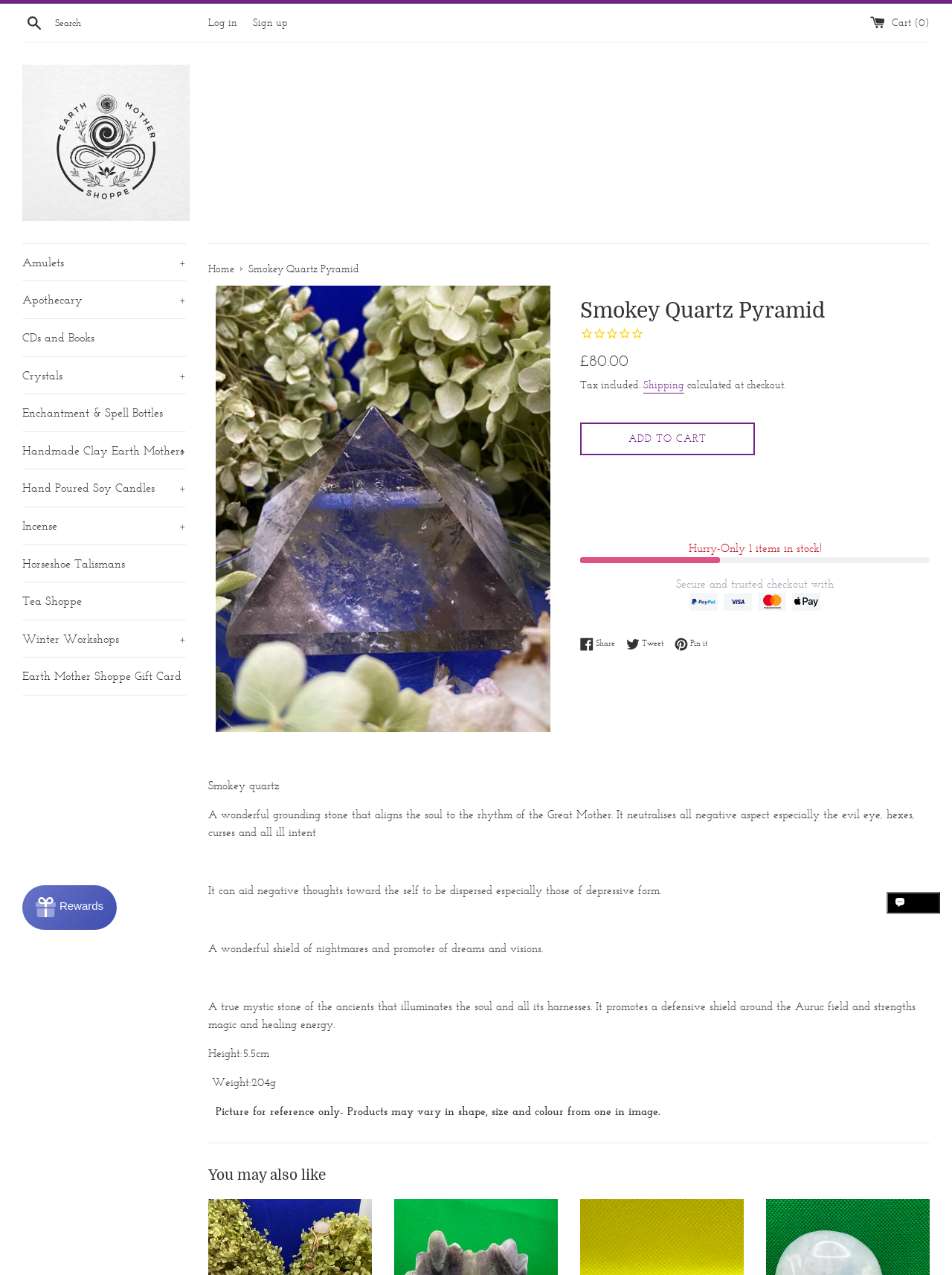With reference to the image, please provide a detailed answer to the following question: What is the price of the Smokey Quartz Pyramid?

I found the price of the Smokey Quartz Pyramid by looking at the section with the heading 'Smokey Quartz Pyramid' and finding the text 'Regular price' followed by '£80.00'.